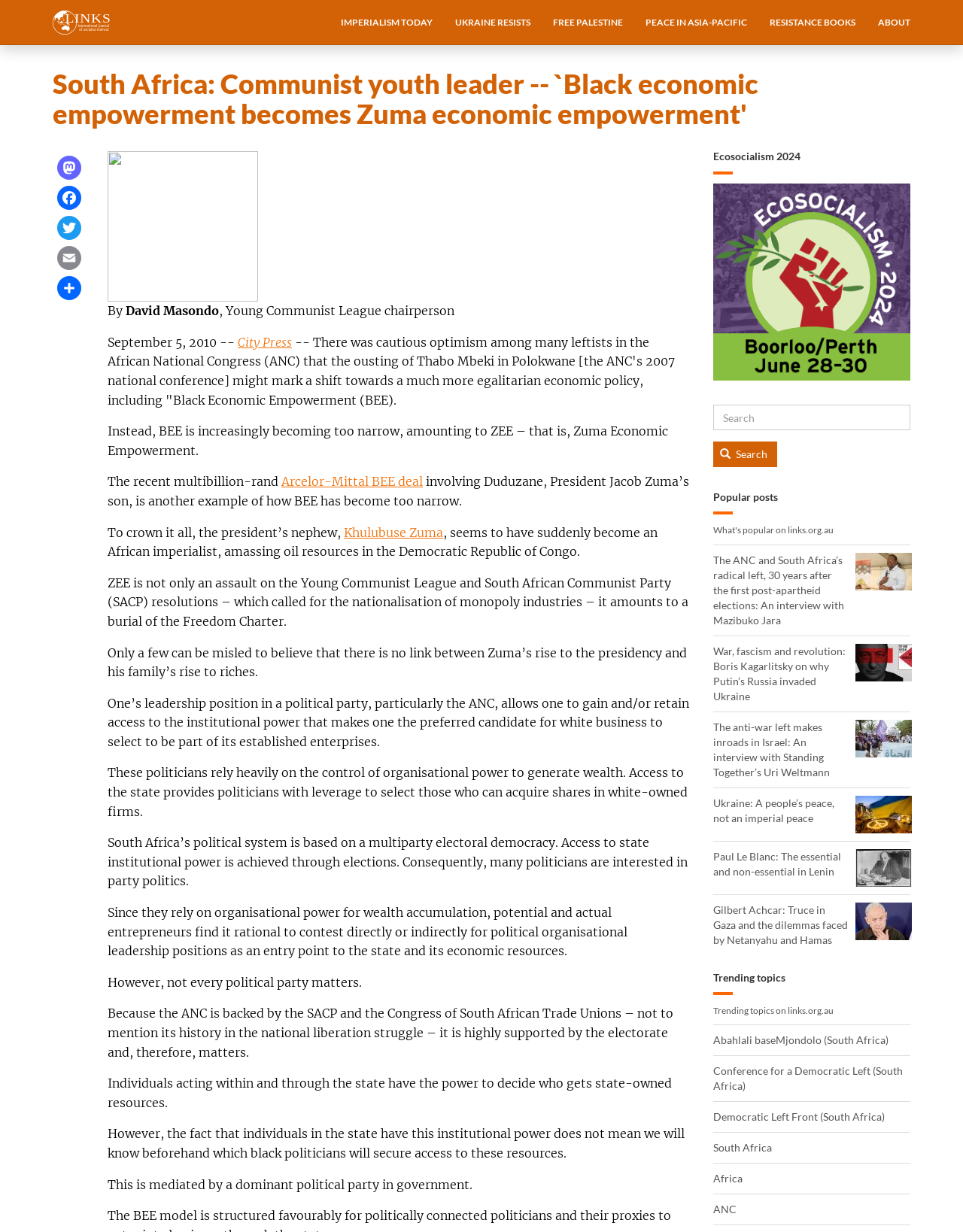Based on the element description: "alt="Ukraine peace"", identify the UI element and provide its bounding box coordinates. Use four float numbers between 0 and 1, [left, top, right, bottom].

[0.88, 0.646, 0.945, 0.676]